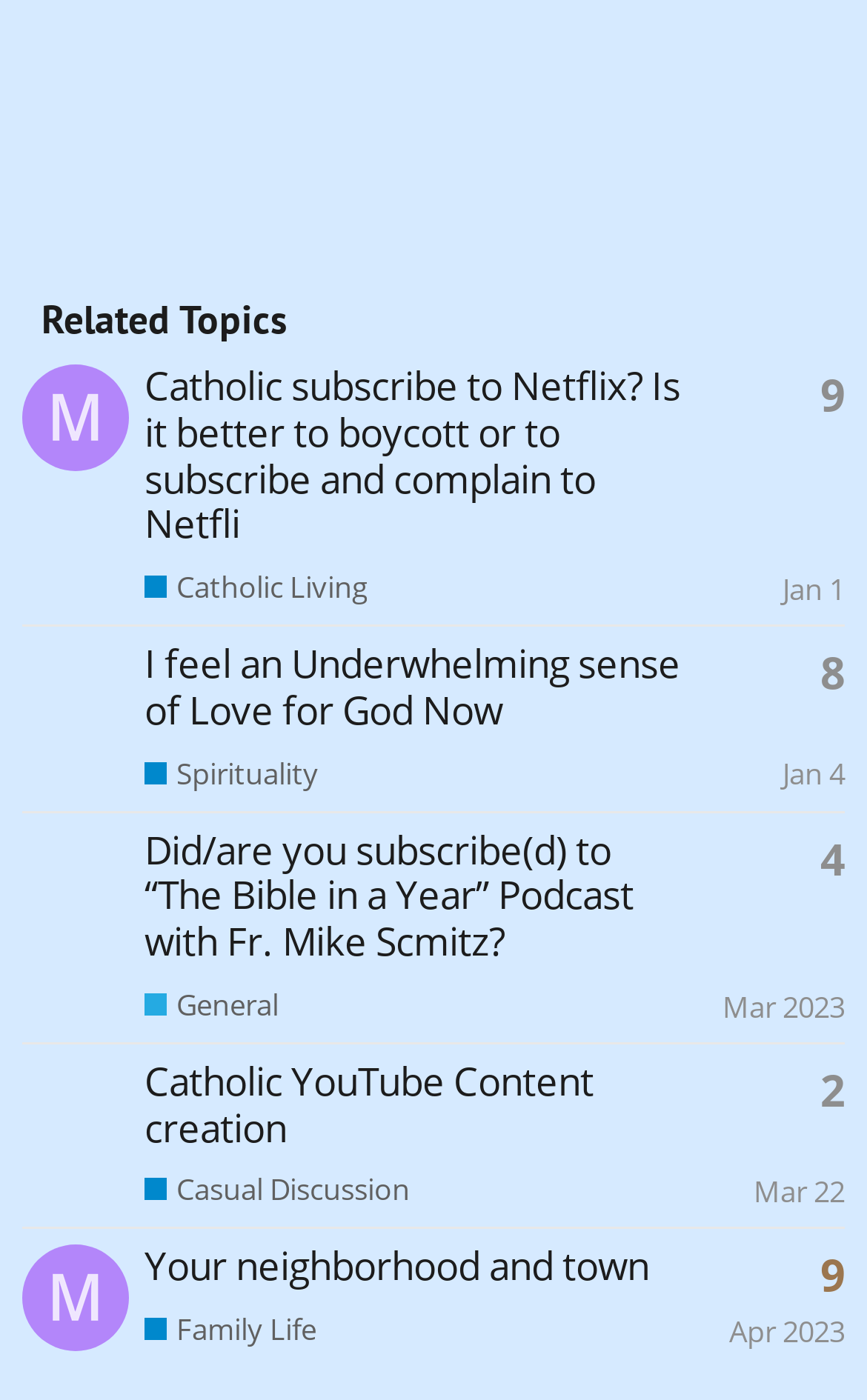Please respond to the question using a single word or phrase:
How many topics are listed on this page?

5